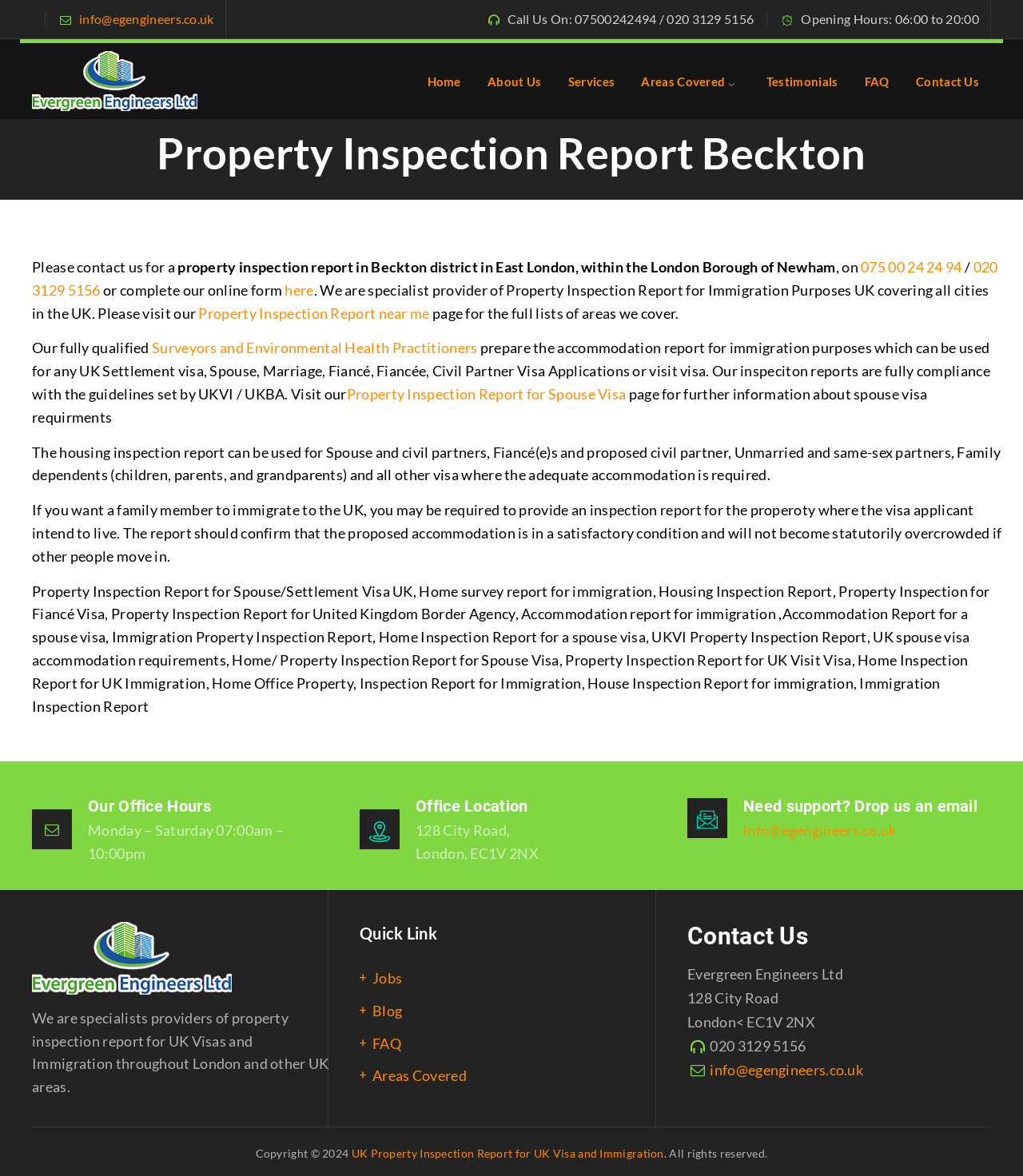Using the element description Blog, predict the bounding box coordinates for the UI element. Provide the coordinates in (top-left x, top-left y, bottom-right x, bottom-right y) format with values ranging from 0 to 1.

[0.352, 0.85, 0.393, 0.869]